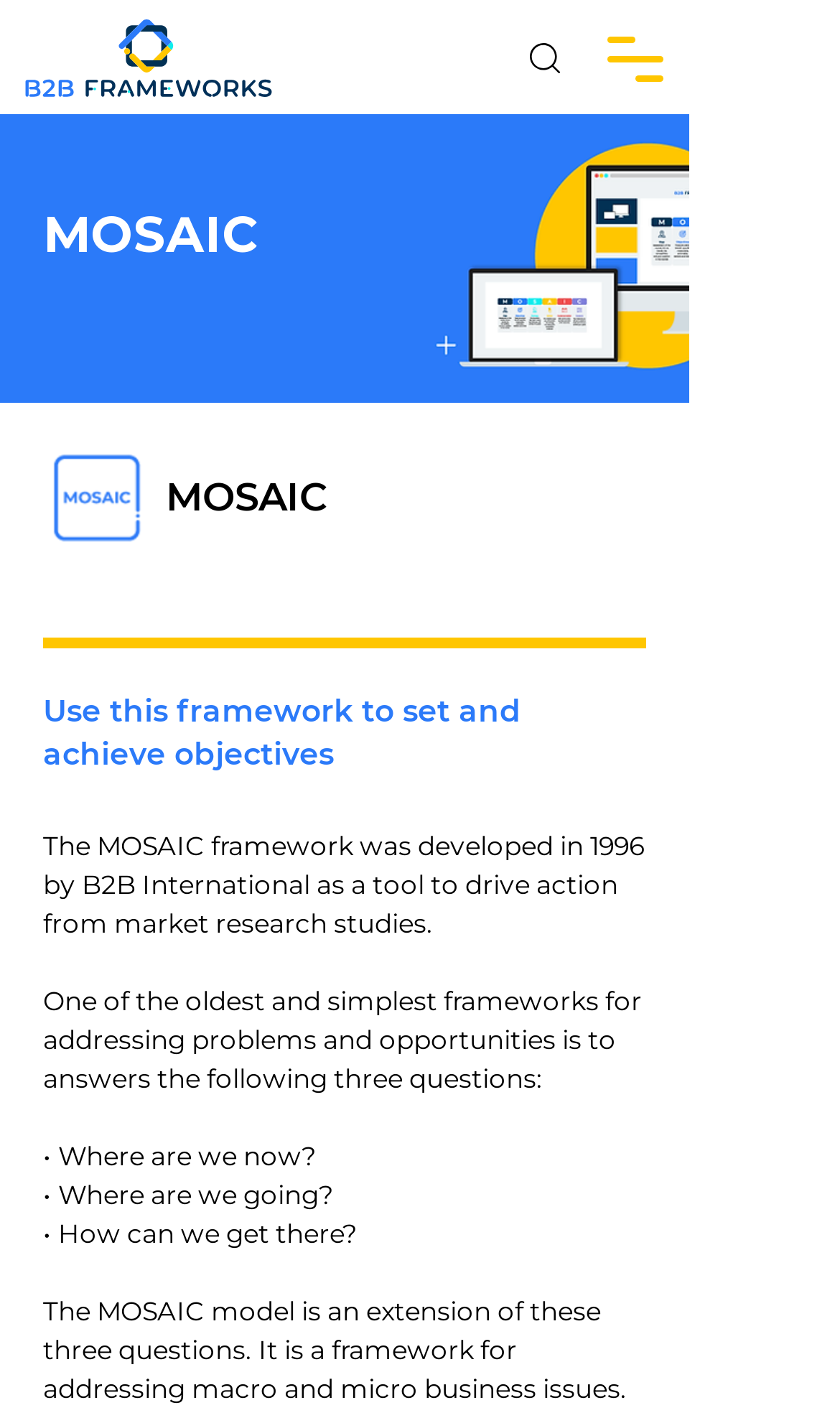Examine the image carefully and respond to the question with a detailed answer: 
What is the purpose of the MOSAIC framework?

The purpose of the MOSAIC framework is to set and achieve objectives, as mentioned in the StaticText element with the text 'Use this framework to set and achieve objectives'.